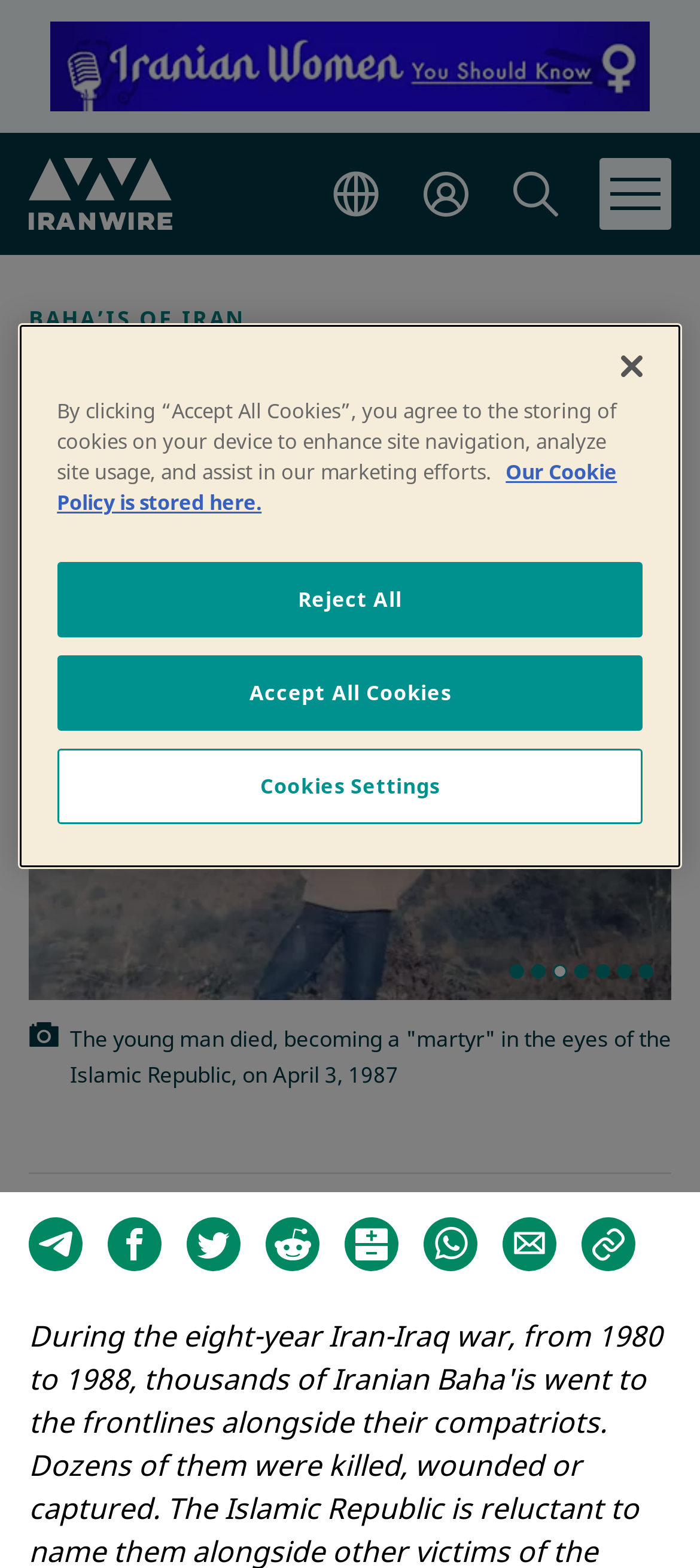Please identify the bounding box coordinates for the region that you need to click to follow this instruction: "Visit the BAHA’IS OF IRAN page".

[0.041, 0.194, 0.351, 0.213]